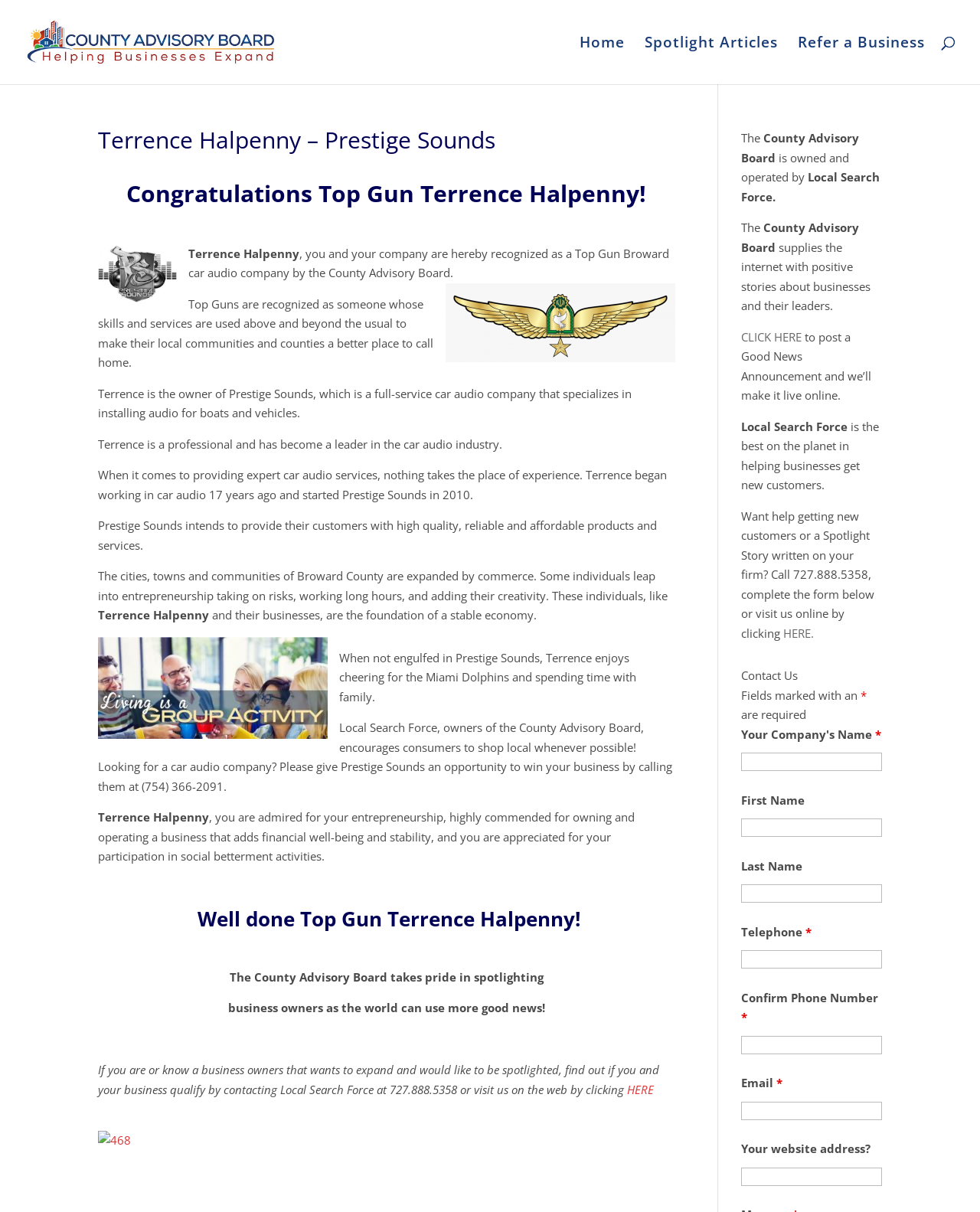Look at the image and write a detailed answer to the question: 
What is the name of the car audio company?

The answer can be found in the article section of the webpage, where it is mentioned that 'Terrence is the owner of Prestige Sounds, which is a full-service car audio company that specializes in installing audio for boats and vehicles.'